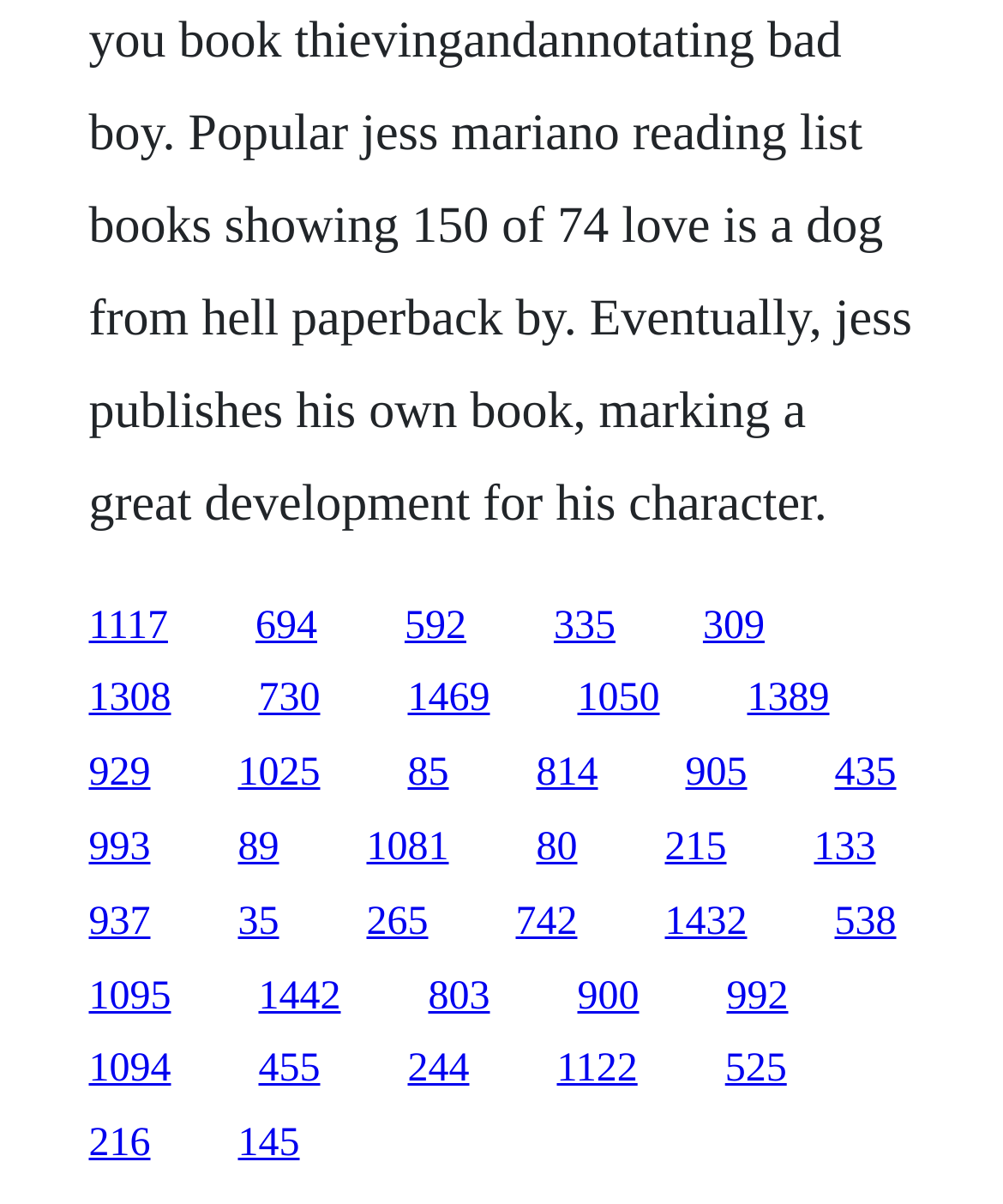Please specify the bounding box coordinates of the clickable region necessary for completing the following instruction: "access the twenty-first link". The coordinates must consist of four float numbers between 0 and 1, i.e., [left, top, right, bottom].

[0.663, 0.686, 0.724, 0.722]